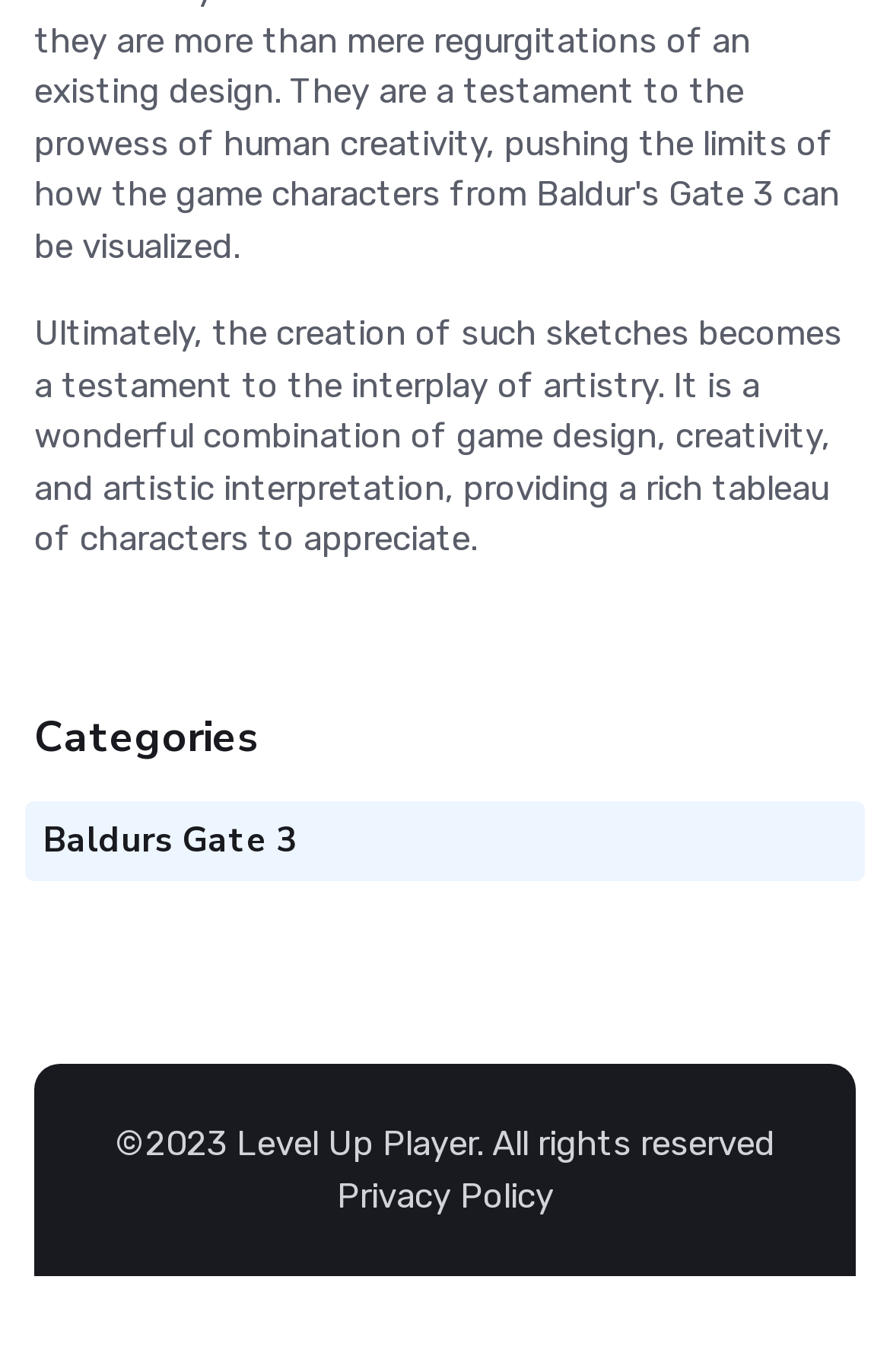Determine the bounding box coordinates for the UI element matching this description: "Privacy Policy".

[0.378, 0.926, 0.622, 0.956]